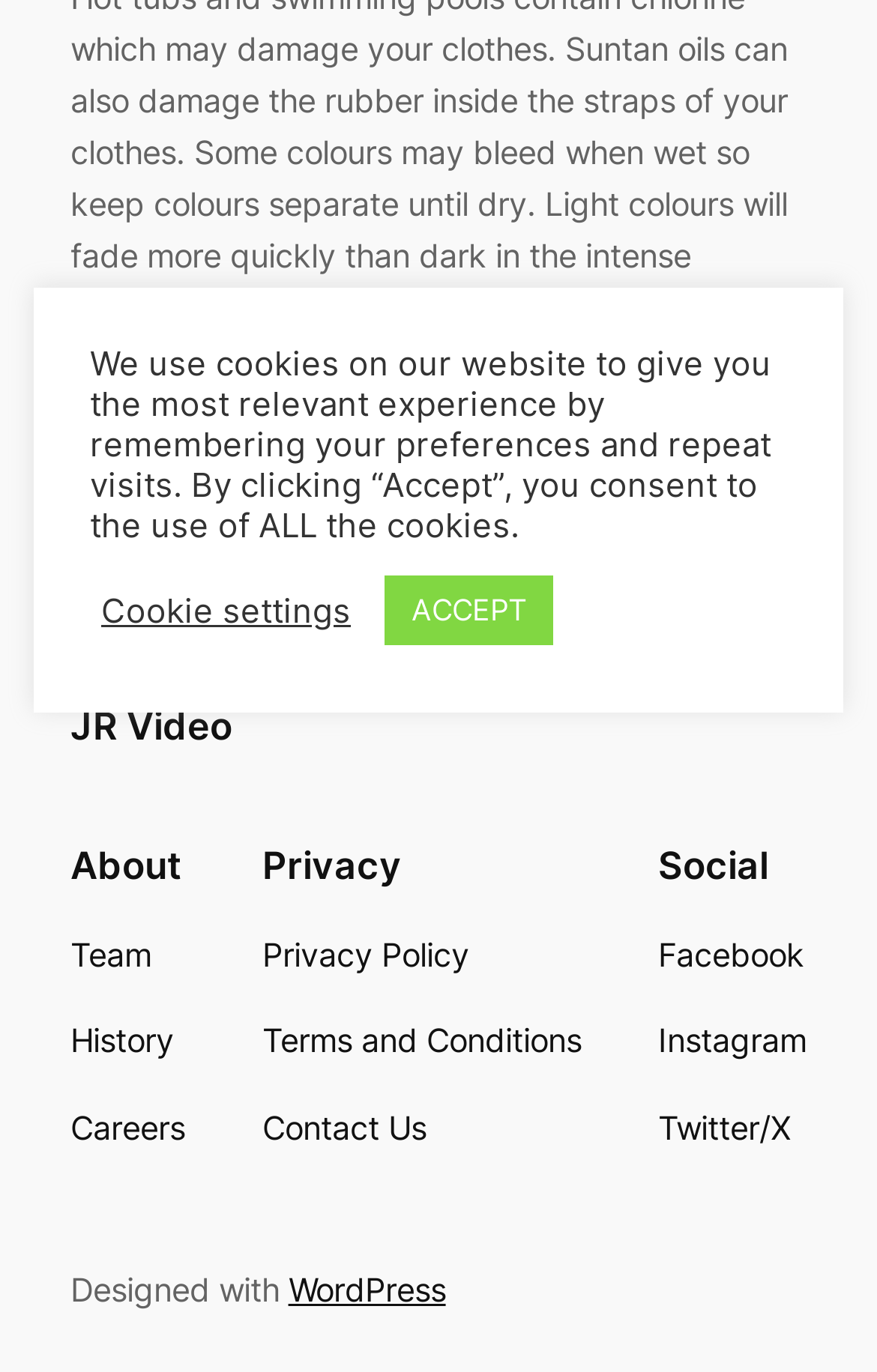Locate the bounding box of the UI element based on this description: "Careers". Provide four float numbers between 0 and 1 as [left, top, right, bottom].

[0.08, 0.804, 0.211, 0.841]